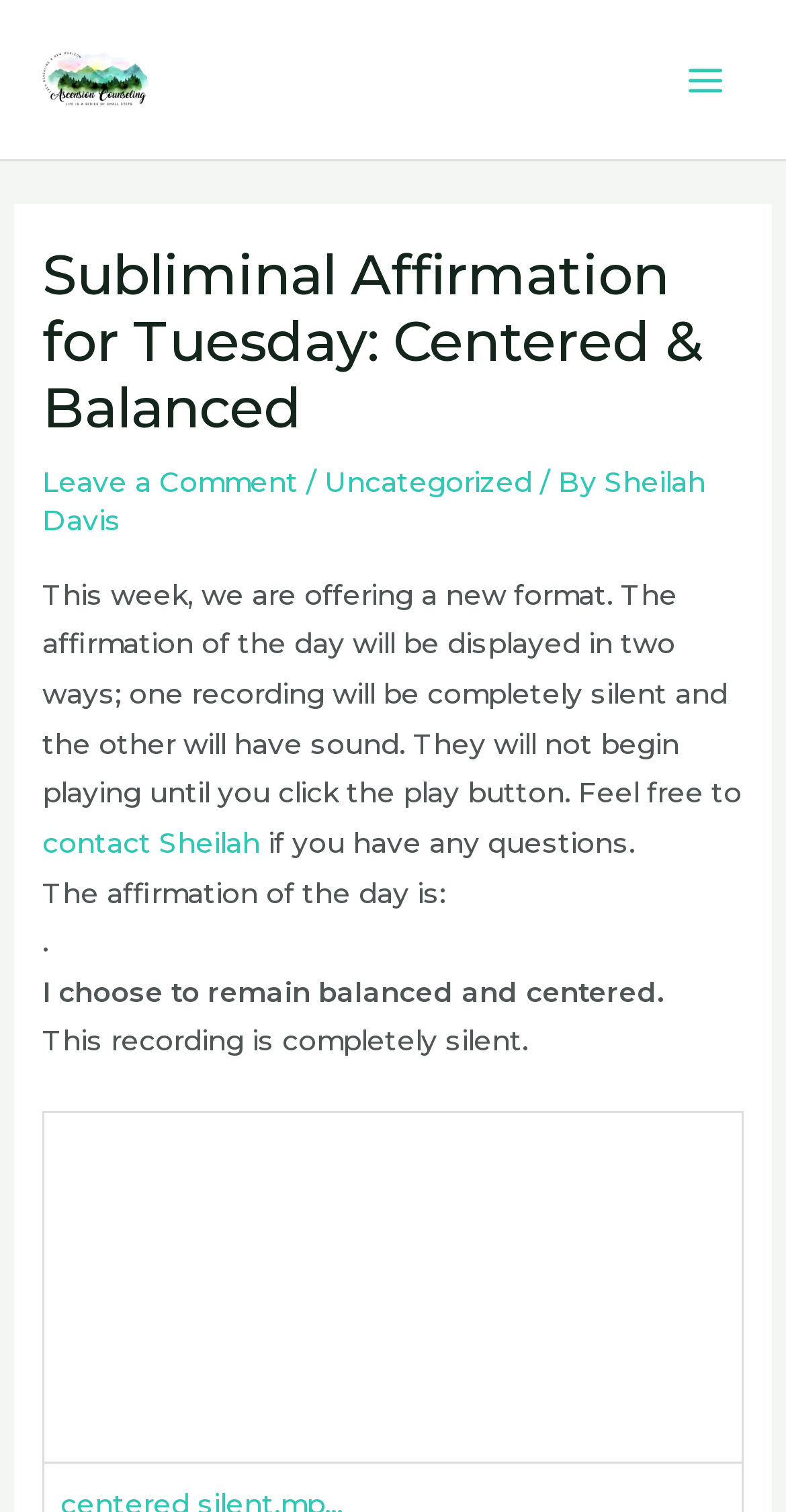Give a short answer using one word or phrase for the question:
What is the format of the affirmation of the day?

Two ways